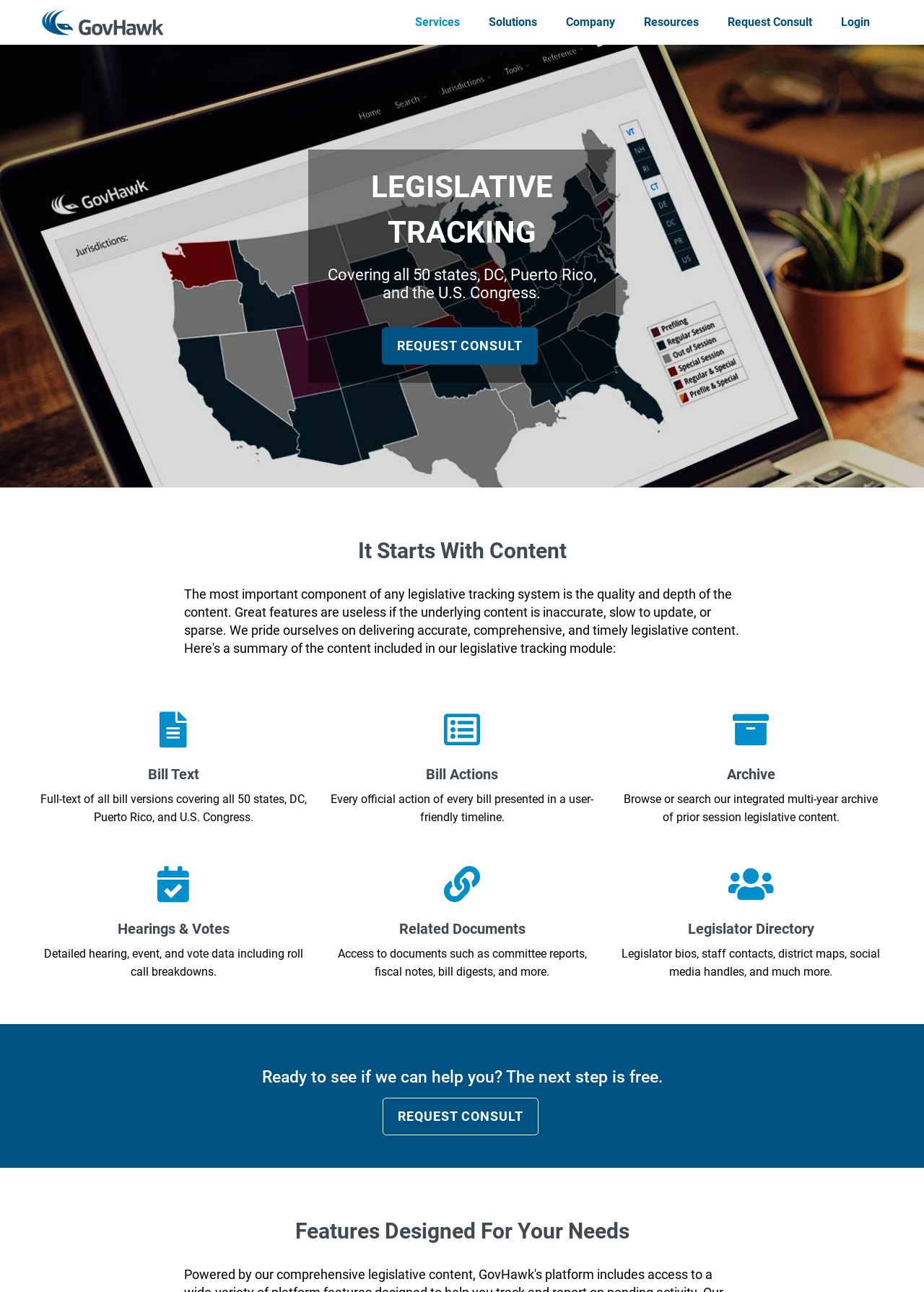Given the webpage screenshot, identify the bounding box of the UI element that matches this description: "name="s" placeholder="Type & Hit Enter.."".

[0.434, 0.0, 0.957, 0.035]